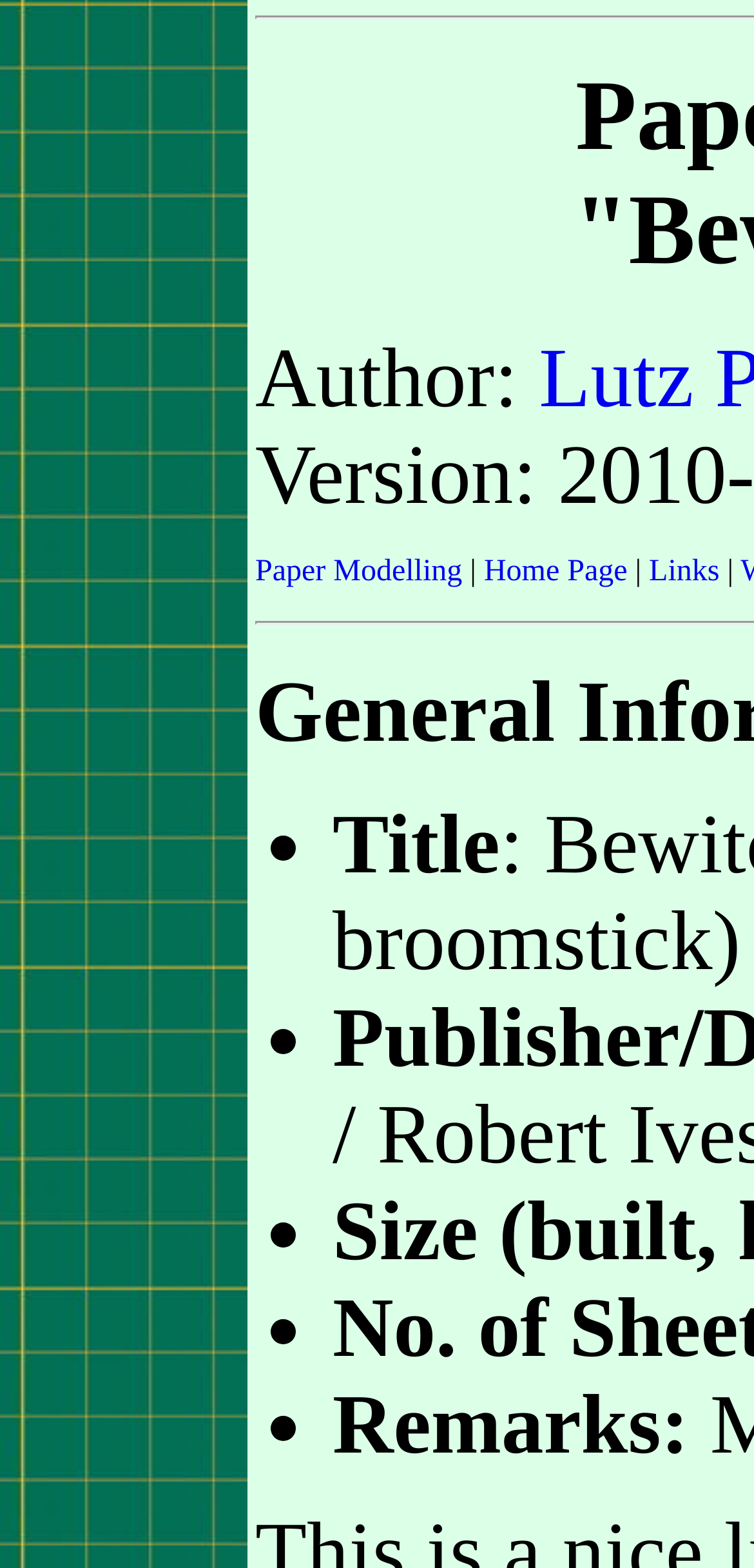Refer to the image and provide a thorough answer to this question:
How many links are present in the top section of this webpage?

The number of links present in the top section of this webpage can be counted by identifying the link elements. There are three links present: 'Paper Modelling', 'Home Page', and 'Links'. These links are separated by '|' characters and are likely to be the main navigation links of the webpage.